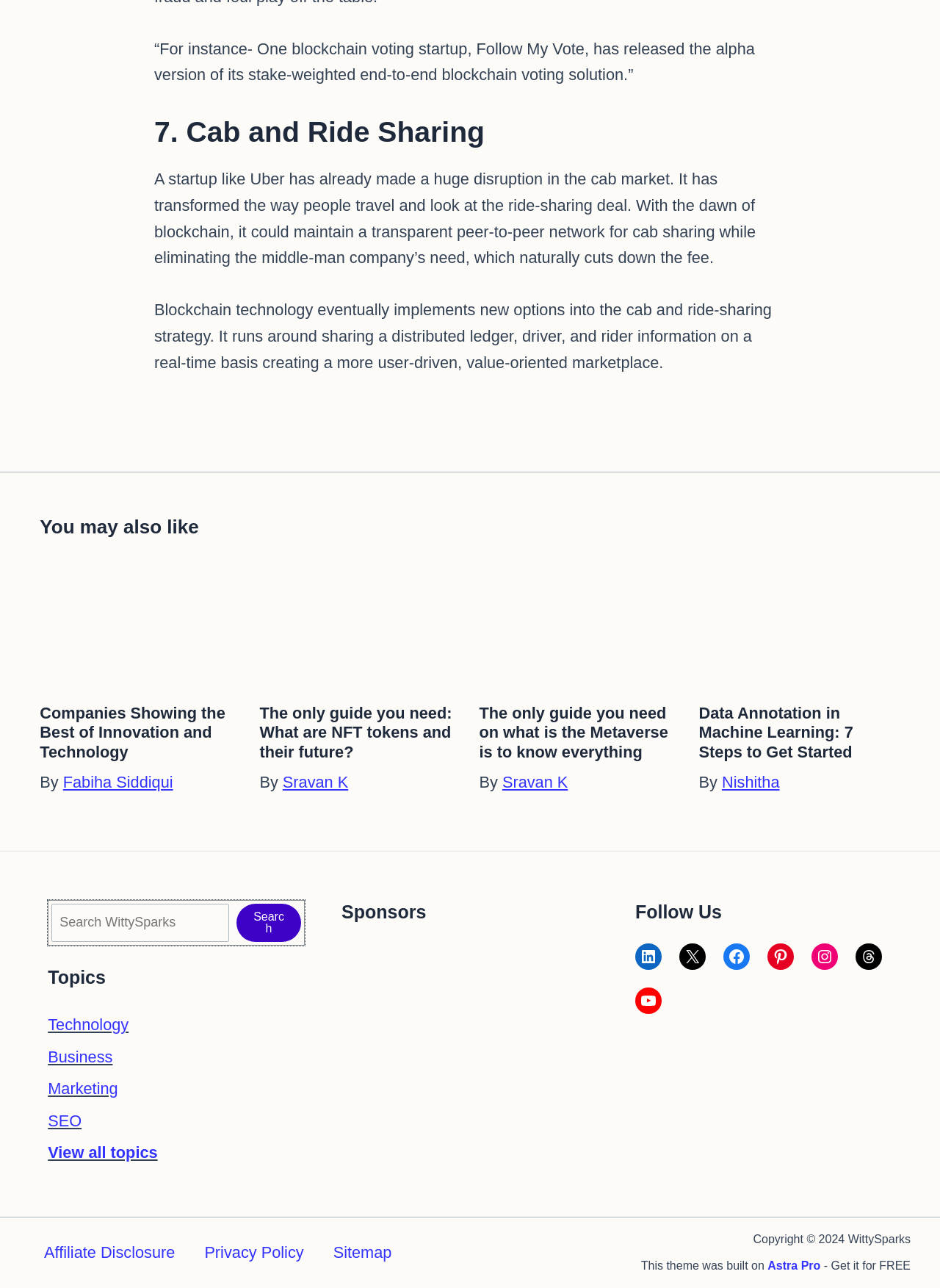Identify the bounding box coordinates of the region that needs to be clicked to carry out this instruction: "View all topics". Provide these coordinates as four float numbers ranging from 0 to 1, i.e., [left, top, right, bottom].

[0.051, 0.888, 0.168, 0.902]